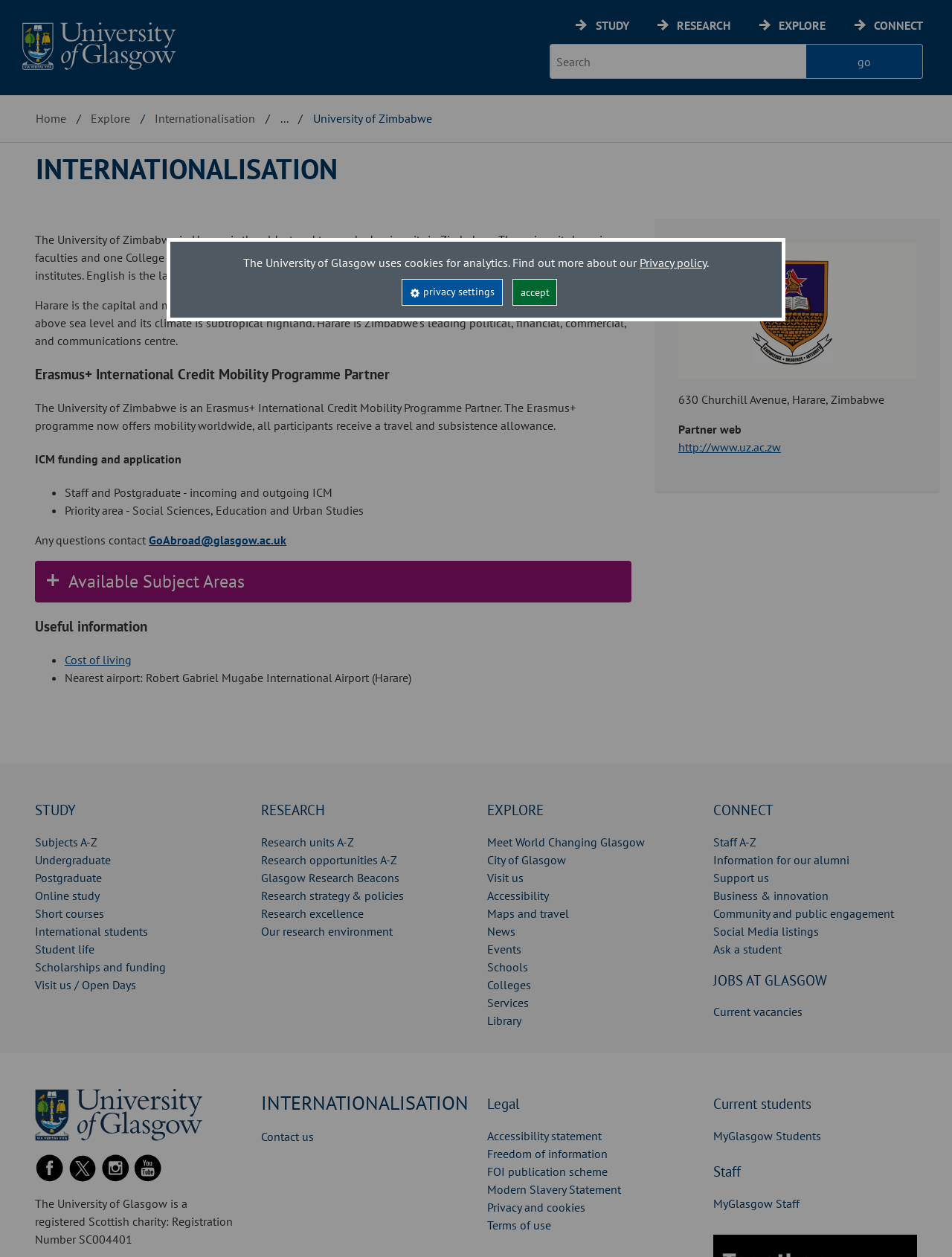Create a detailed narrative describing the layout and content of the webpage.

The webpage is about the University of Glasgow's partnership with the University of Zimbabwe. At the top, there is a navigation bar with links to "STUDY", "RESEARCH", "EXPLORE", and "CONNECT". Below this, there is a search bar and a button to go to the University of Glasgow's homepage.

On the left side, there is a breadcrumbs navigation menu that shows the current page's location within the website. It starts with "Home" and ends with "University of Zimbabwe".

The main content of the page is divided into sections. The first section has a heading "INTERNATIONALISATION" and provides information about the University of Zimbabwe, including its location, faculties, and language of instruction.

The next section is about the Erasmus+ International Credit Mobility Programme, which is a partnership between the University of Glasgow and the University of Zimbabwe. It provides information about the programme, including funding and application details.

Below this, there are several sections with headings such as "ICM funding and application", "Available Subject Areas", "Useful information", and "STUDY". These sections provide more information about the partnership, including available subject areas, cost of living, and nearest airport.

On the right side, there are several links to other pages on the website, including "Subjects A-Z", "Undergraduate", "Postgraduate", and "International students" under the "STUDY" heading. There are also links to "Research units A-Z", "Research opportunities A-Z", and "Glasgow Research Beacons" under the "RESEARCH" heading, and links to "Meet World Changing Glasgow", "City of Glasgow", and "Visit us" under the "EXPLORE" heading.

At the bottom of the page, there are links to "News", "Events", "Schools", "Colleges", "Services", and "Library".